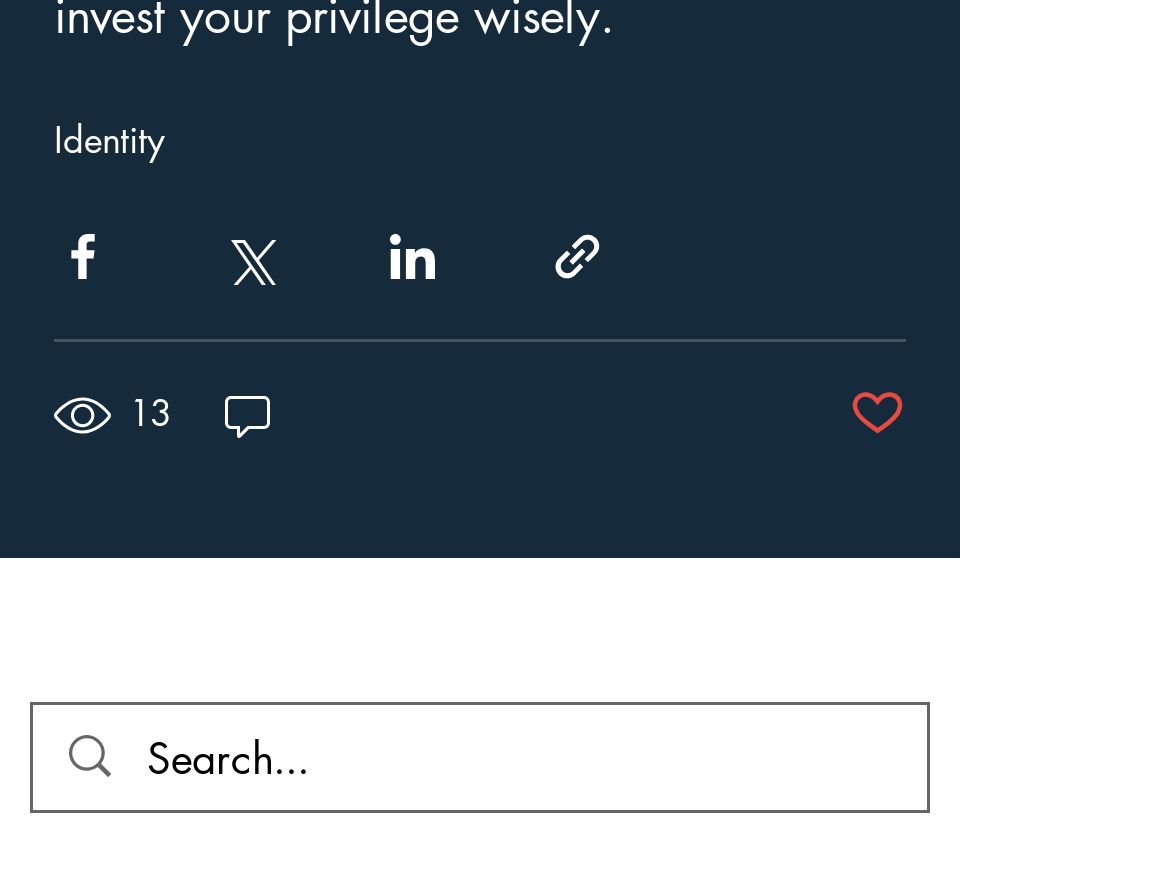Given the description of a UI element: "Post not marked as liked", identify the bounding box coordinates of the matching element in the webpage screenshot.

[0.726, 0.429, 0.774, 0.499]